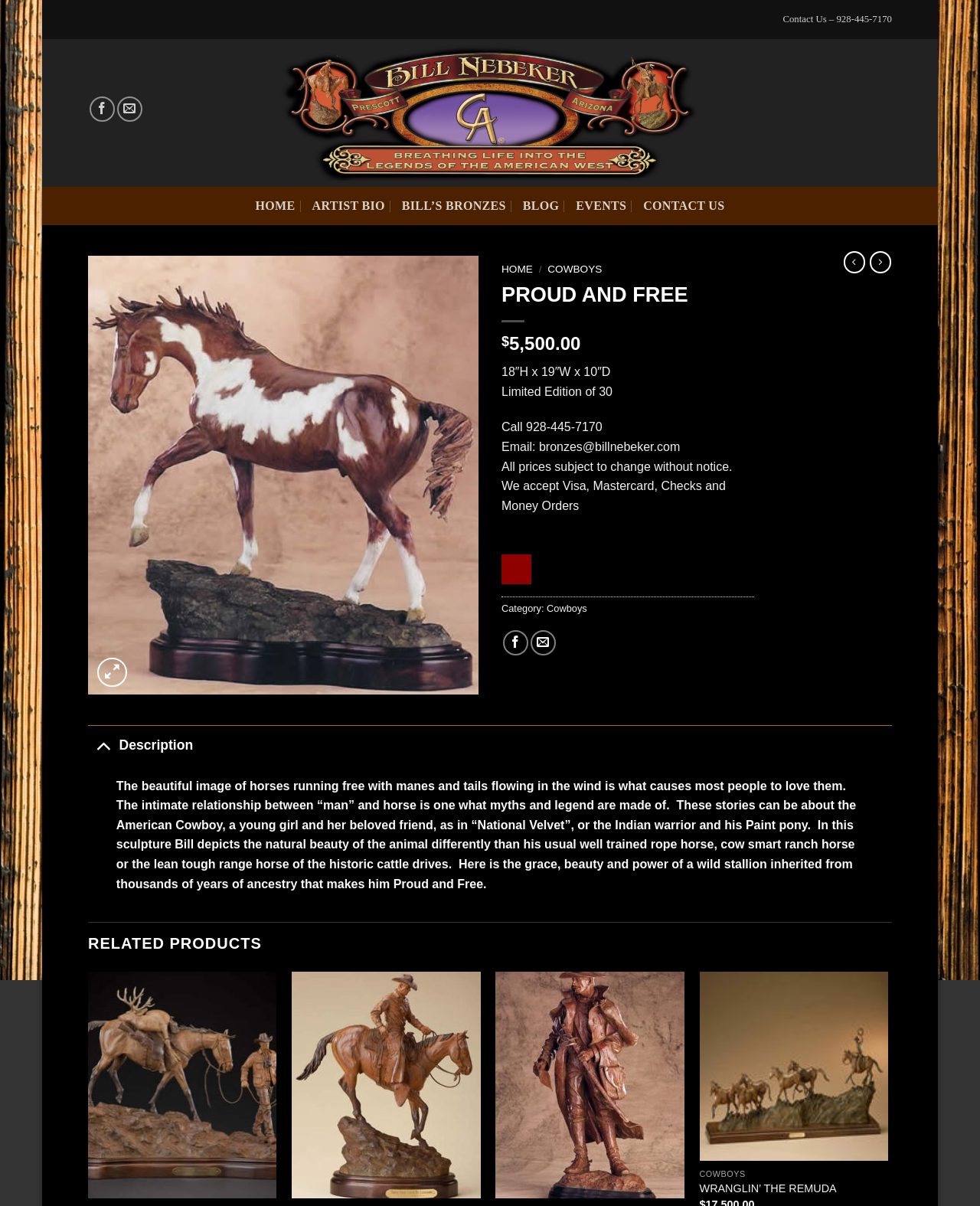Please find the bounding box coordinates of the element that needs to be clicked to perform the following instruction: "Click on the 'Contact Us' link". The bounding box coordinates should be four float numbers between 0 and 1, represented as [left, top, right, bottom].

[0.656, 0.159, 0.739, 0.182]